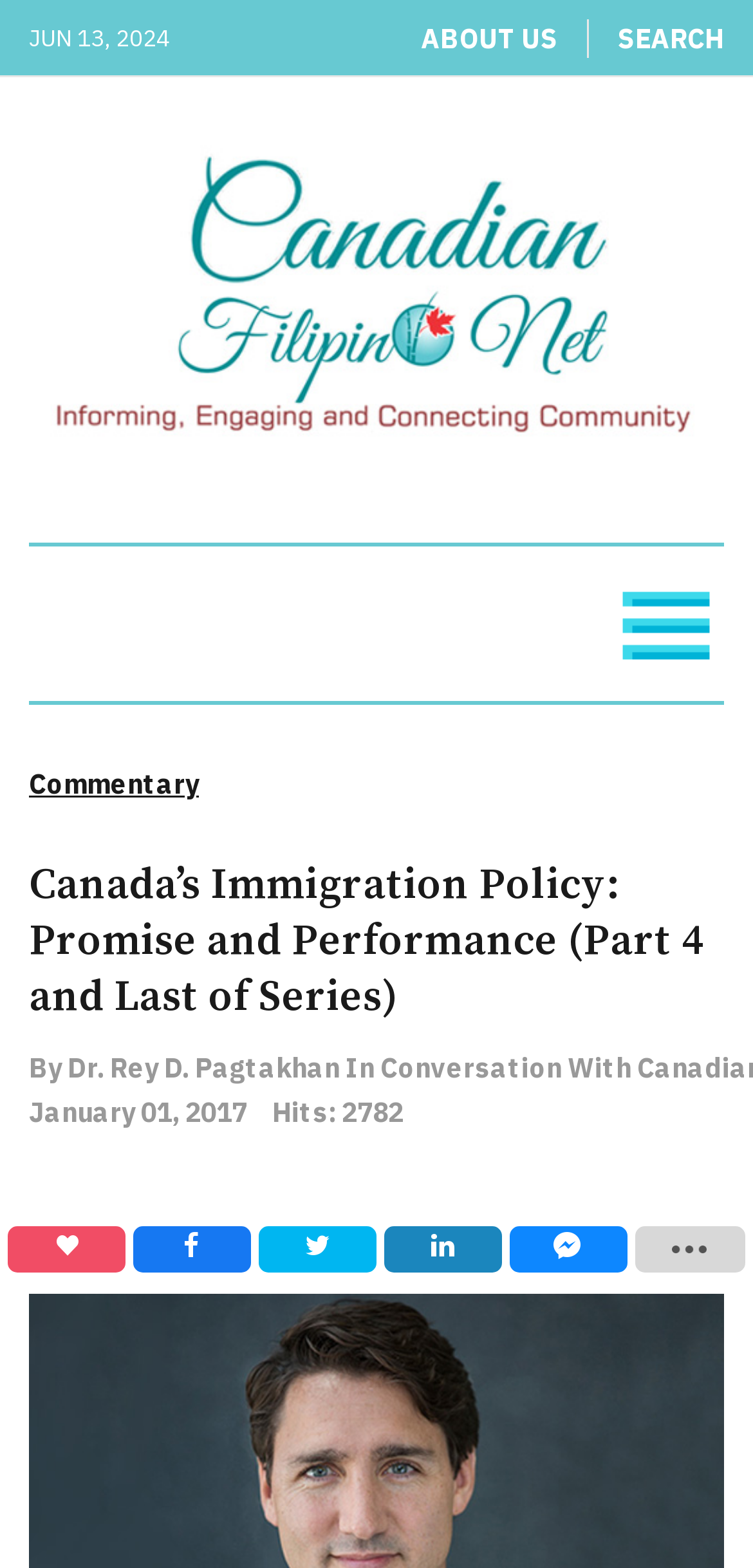Can you show the bounding box coordinates of the region to click on to complete the task described in the instruction: "Search for something"?

[0.821, 0.012, 0.962, 0.036]